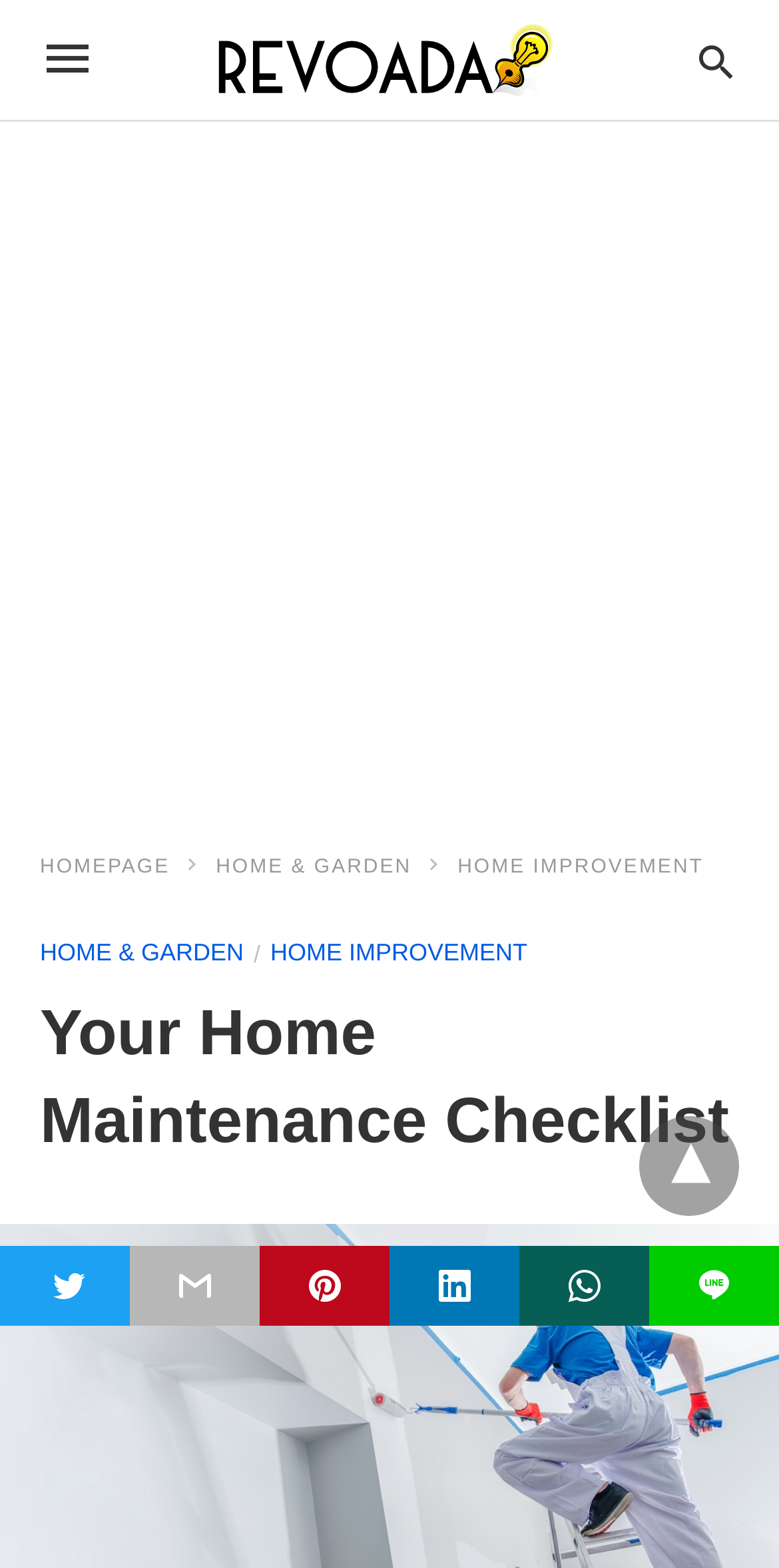Your task is to extract the text of the main heading from the webpage.

Your Home Maintenance Checklist